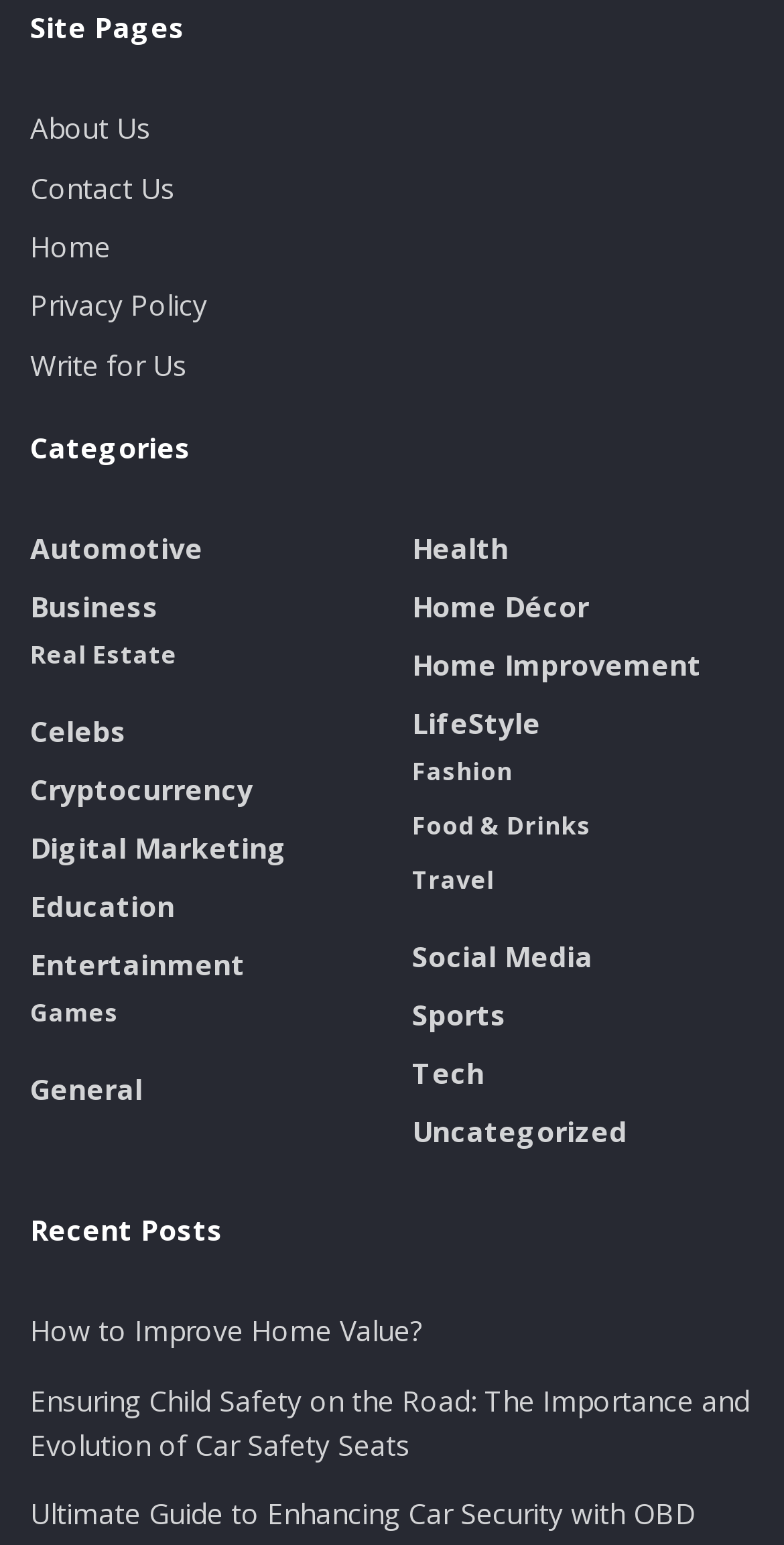What type of content is this webpage providing?
Based on the visual, give a brief answer using one word or a short phrase.

Informative articles